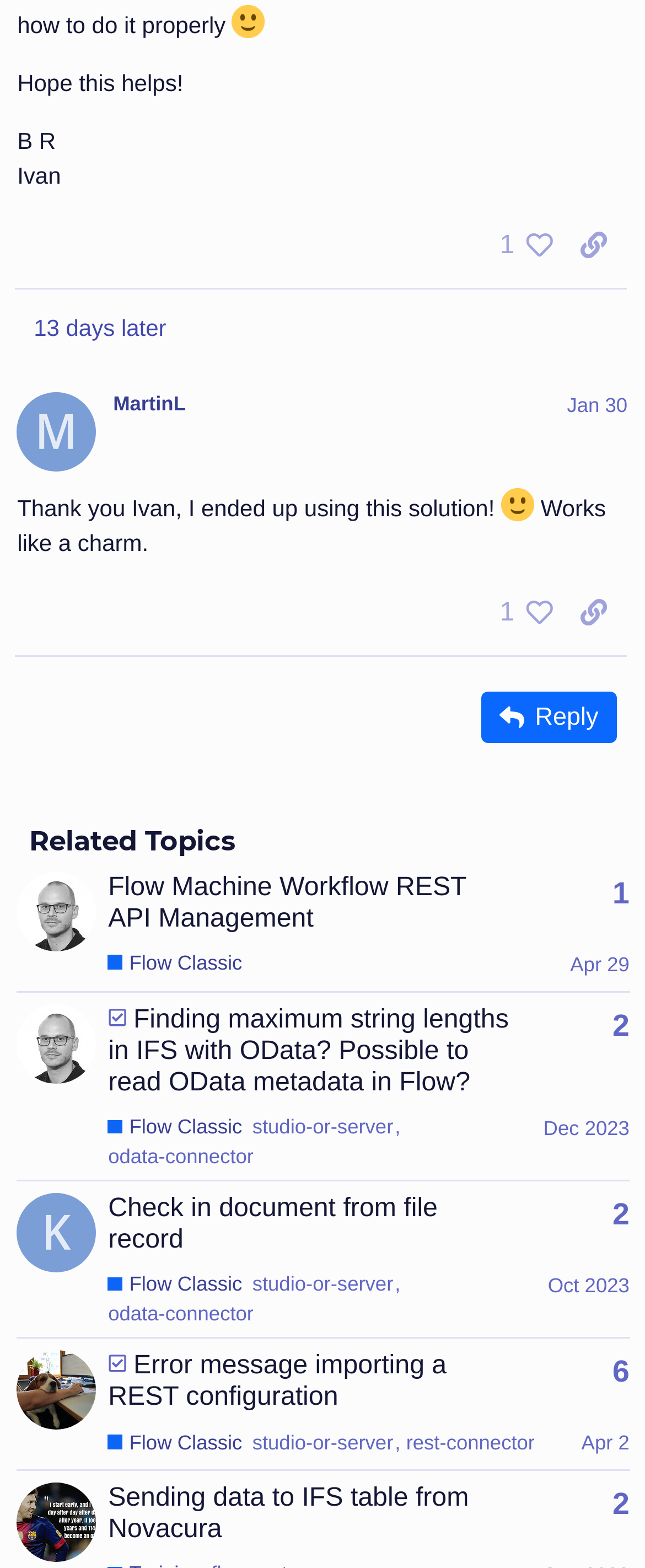Highlight the bounding box coordinates of the element that should be clicked to carry out the following instruction: "Check the related topic 'Flow Machine Workflow REST API Management'". The coordinates must be given as four float numbers ranging from 0 to 1, i.e., [left, top, right, bottom].

[0.168, 0.556, 0.723, 0.595]